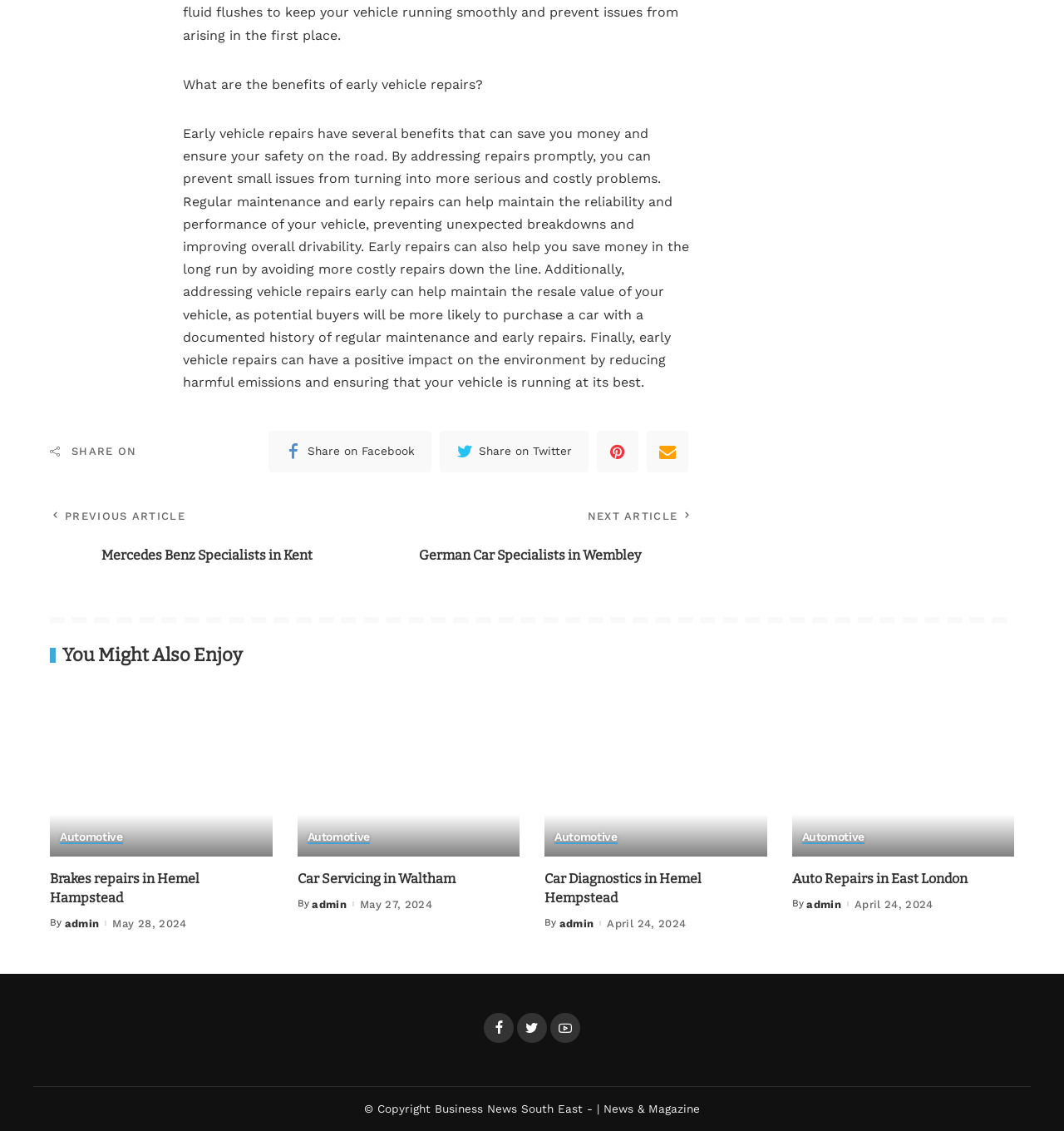What is the copyright information at the bottom of the webpage?
Provide an in-depth answer to the question, covering all aspects.

The copyright information at the bottom of the webpage indicates that the content is owned by Business News South East, and provides a brief description of the website as a news and magazine website.